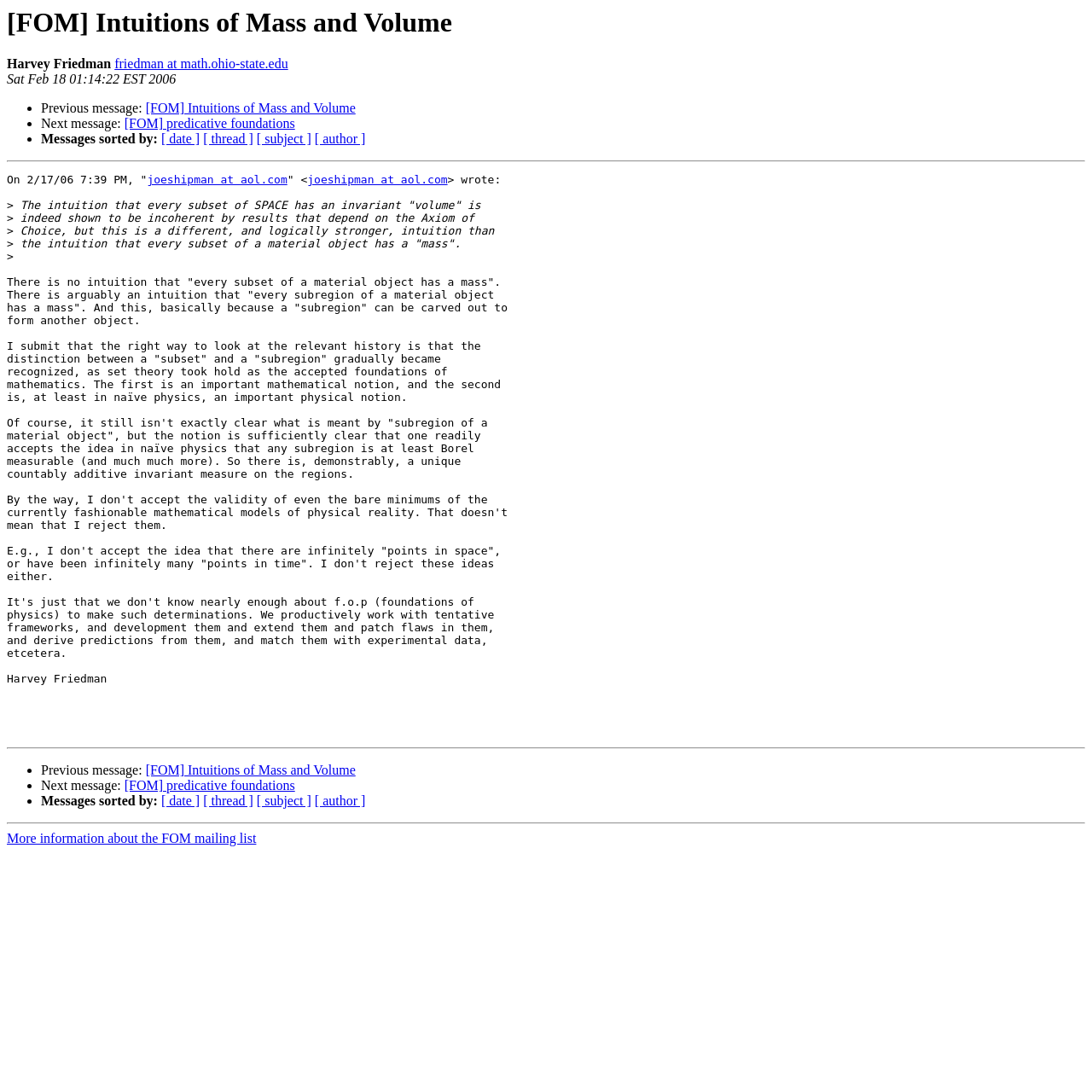Extract the main heading text from the webpage.

[FOM] Intuitions of Mass and Volume